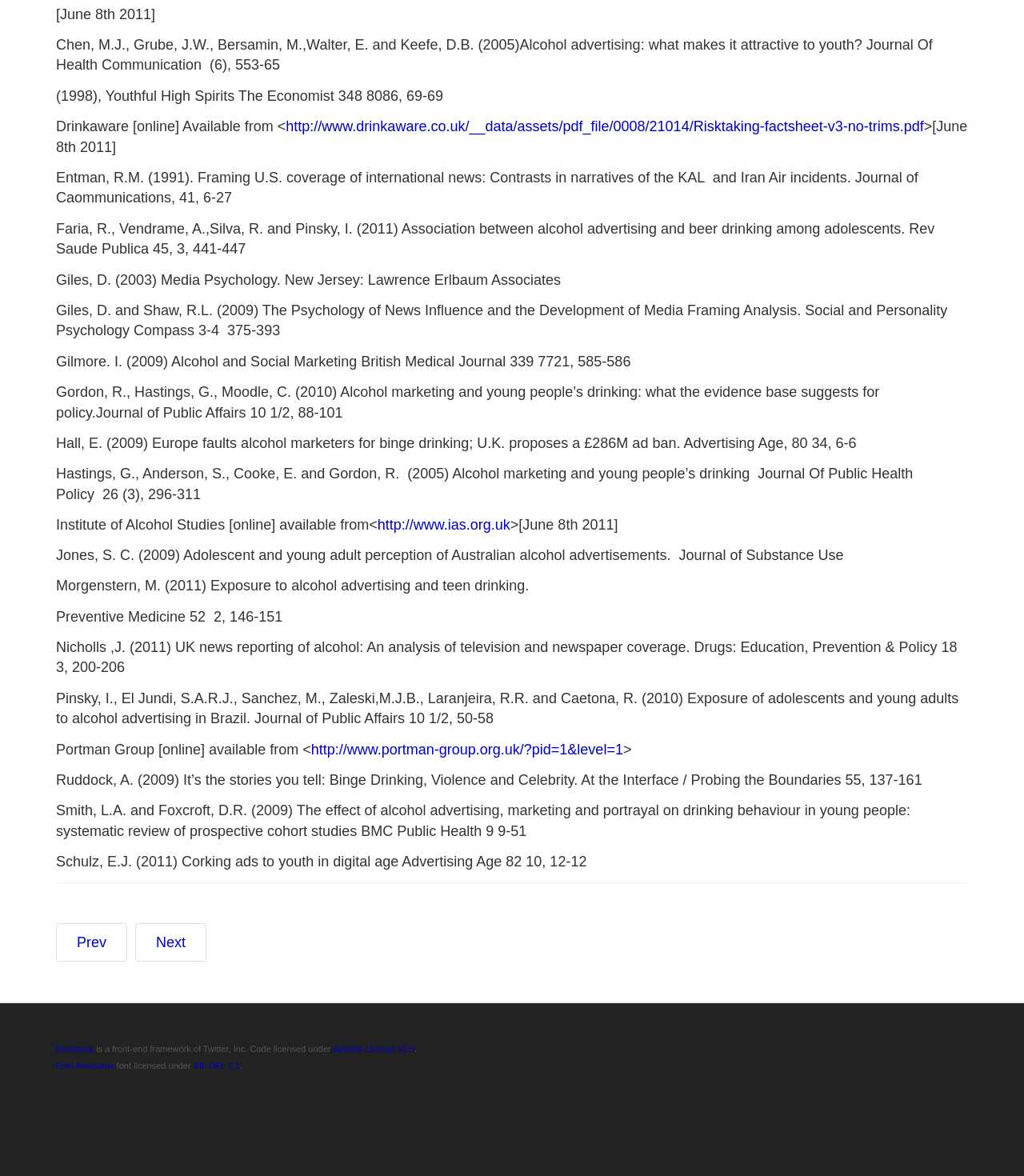What is the orientation of the separator?
Based on the image, give a concise answer in the form of a single word or short phrase.

horizontal